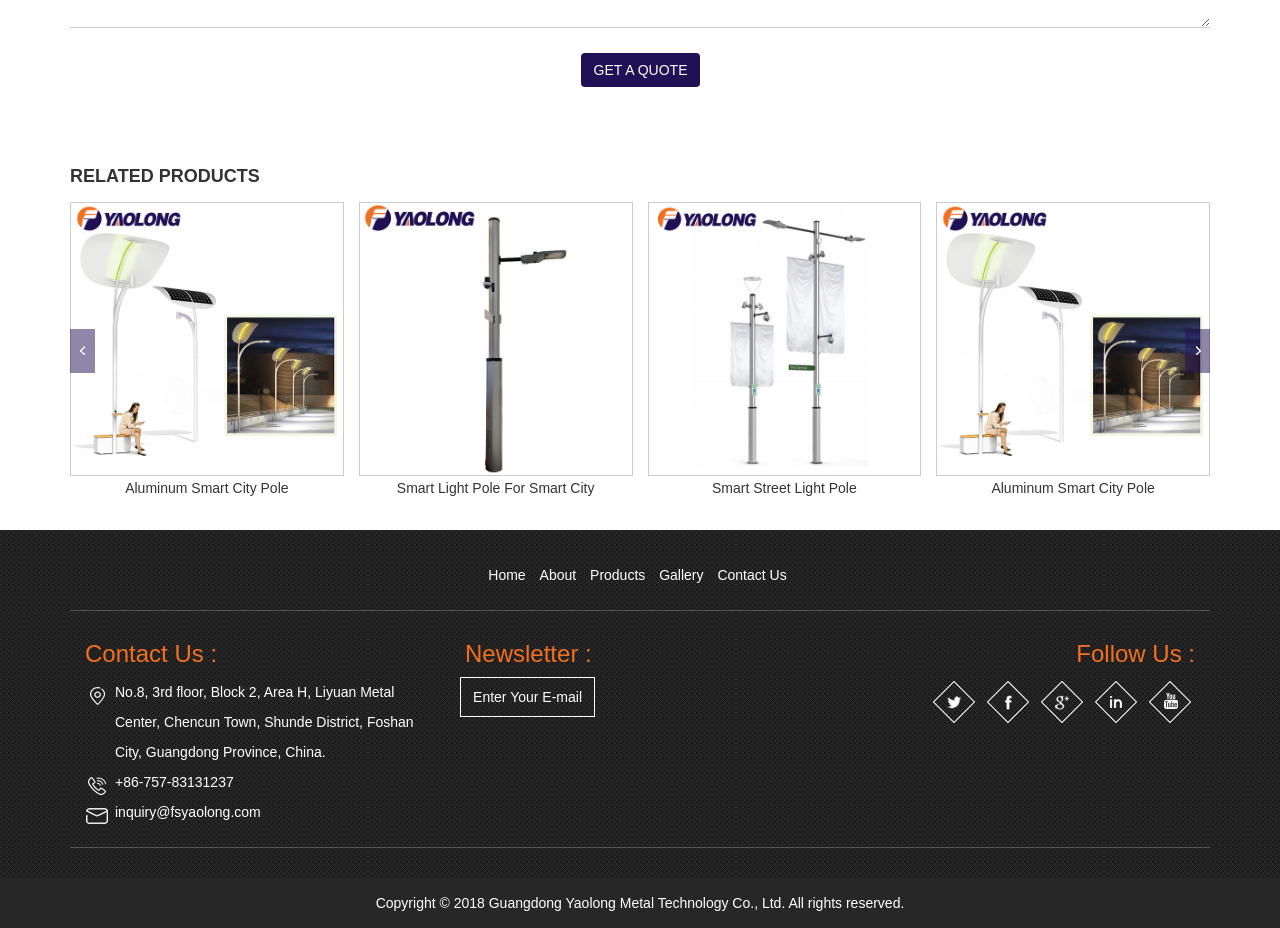What is the email address to contact the company?
With the help of the image, please provide a detailed response to the question.

The email address to contact the company can be found at the bottom of the webpage, in the 'Contact Us' section, where the address and phone number are also provided.